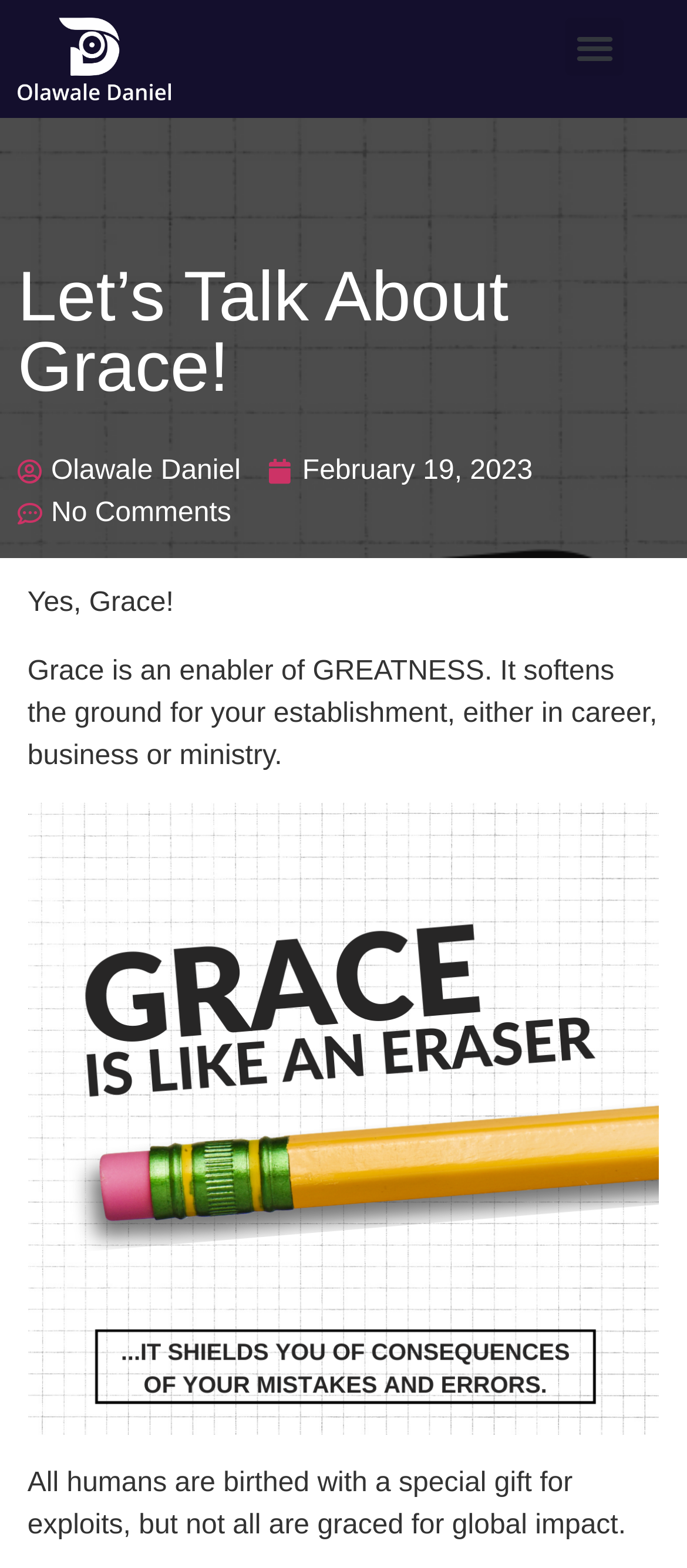Answer succinctly with a single word or phrase:
What is the purpose of the button on the top-right?

Menu Toggle